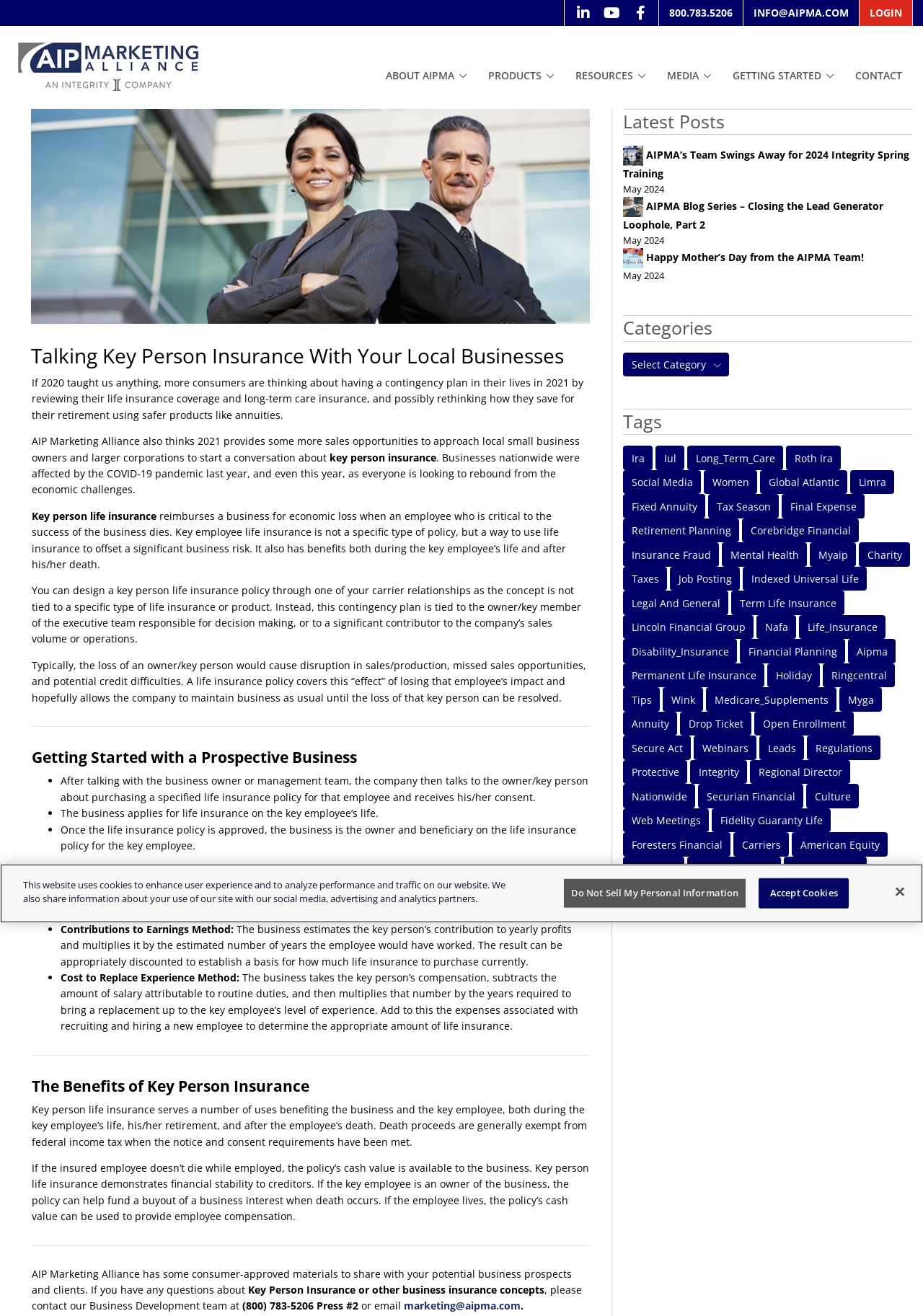Can you look at the image and give a comprehensive answer to the question:
How can a business use the cash value of a key person insurance policy?

According to the webpage, if the insured employee doesn't die while employed, the policy's cash value is available to the business. The business can use this cash value to provide employee compensation, as mentioned in the section 'The Benefits of Key Person Insurance'.